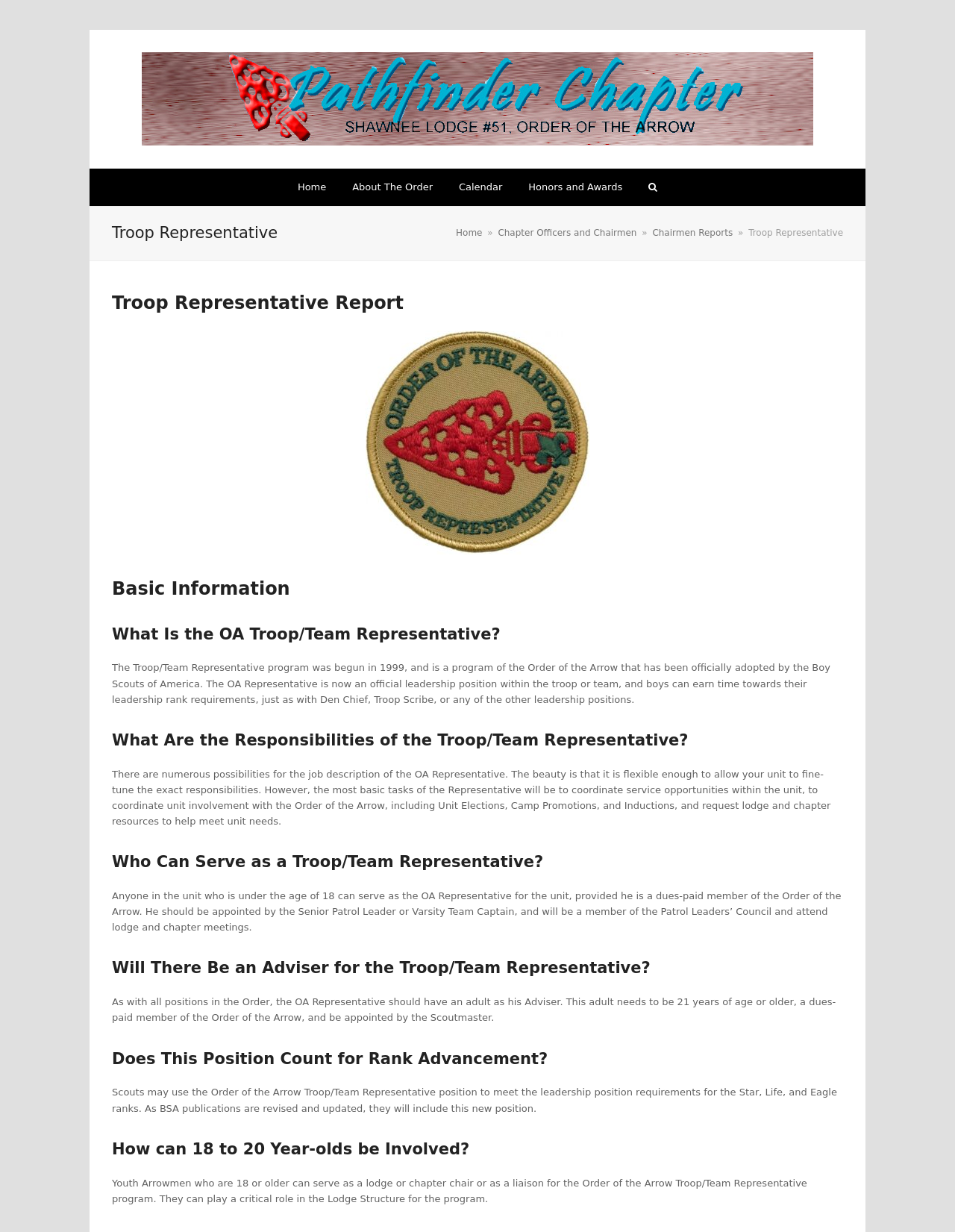Please respond in a single word or phrase: 
Can the OA Representative position count for rank advancement?

Yes